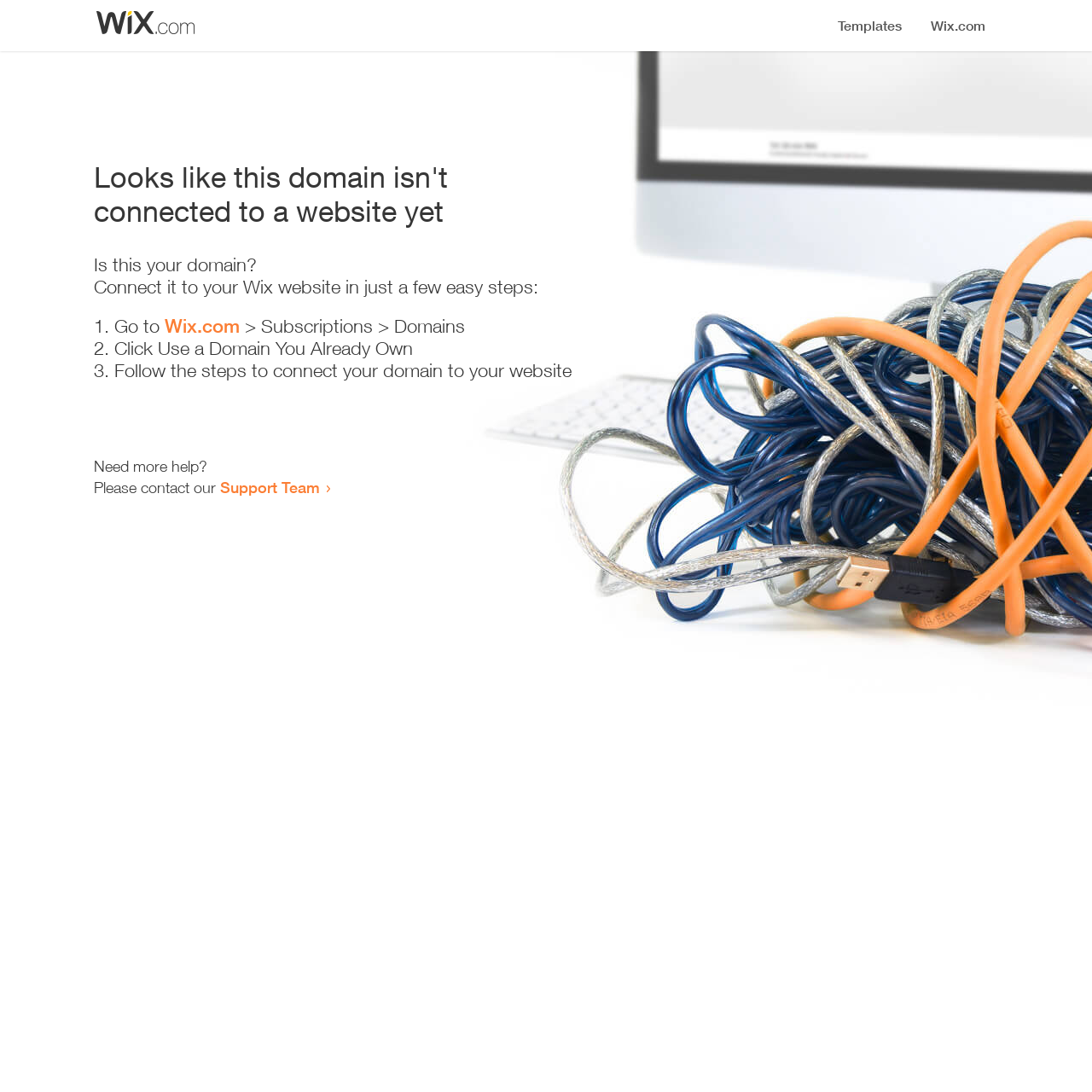Please respond in a single word or phrase: 
Where do I need to go to start the process?

Wix.com